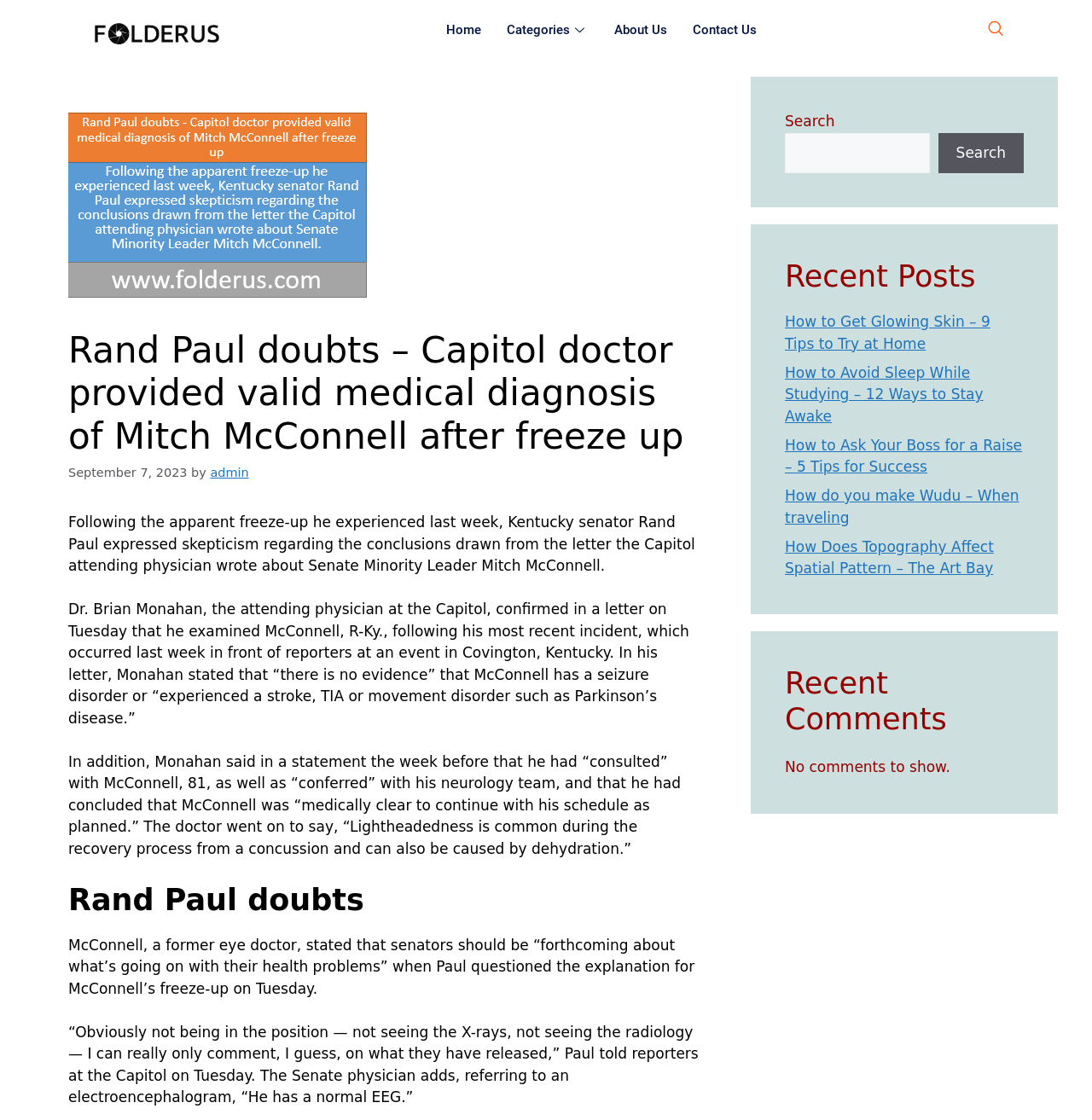Who is the author of the article?
From the image, provide a succinct answer in one word or a short phrase.

admin